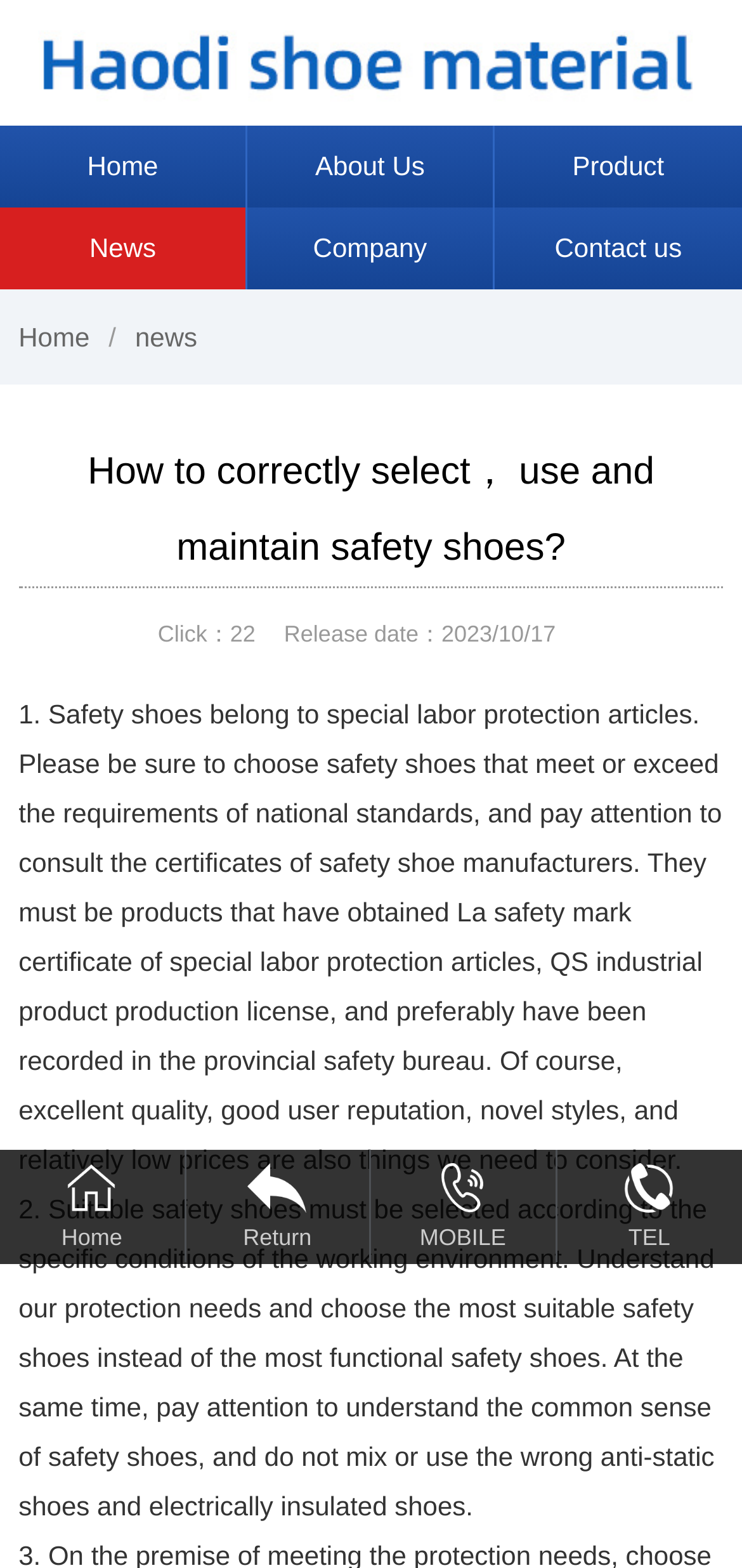What is the company name mentioned on the webpage?
Look at the image and answer with only one word or phrase.

Linyi Haodi shoes material Co., Ltd.